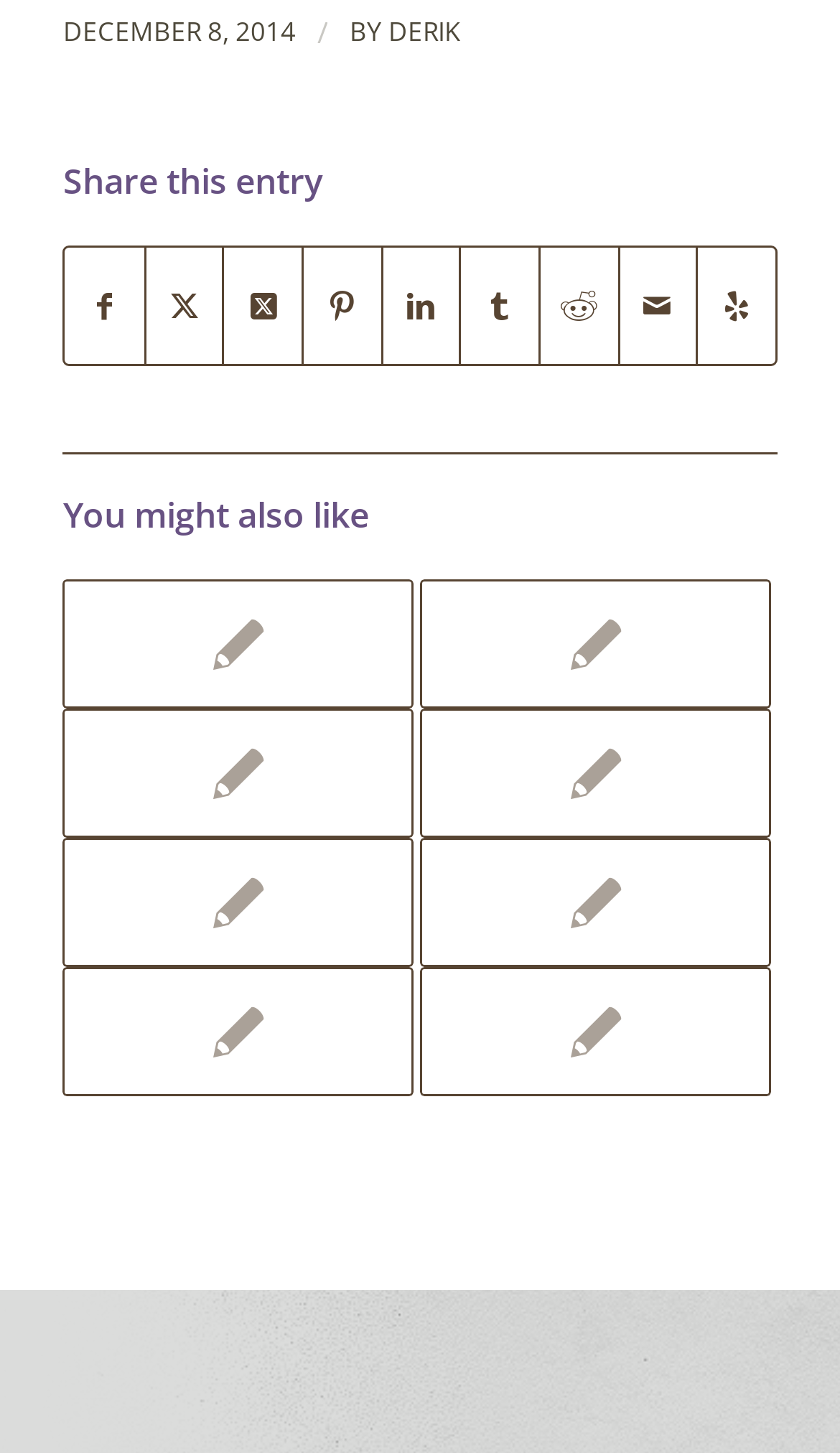Locate the bounding box of the UI element based on this description: "Visit us on Yelp". Provide four float numbers between 0 and 1 as [left, top, right, bottom].

[0.831, 0.17, 0.922, 0.251]